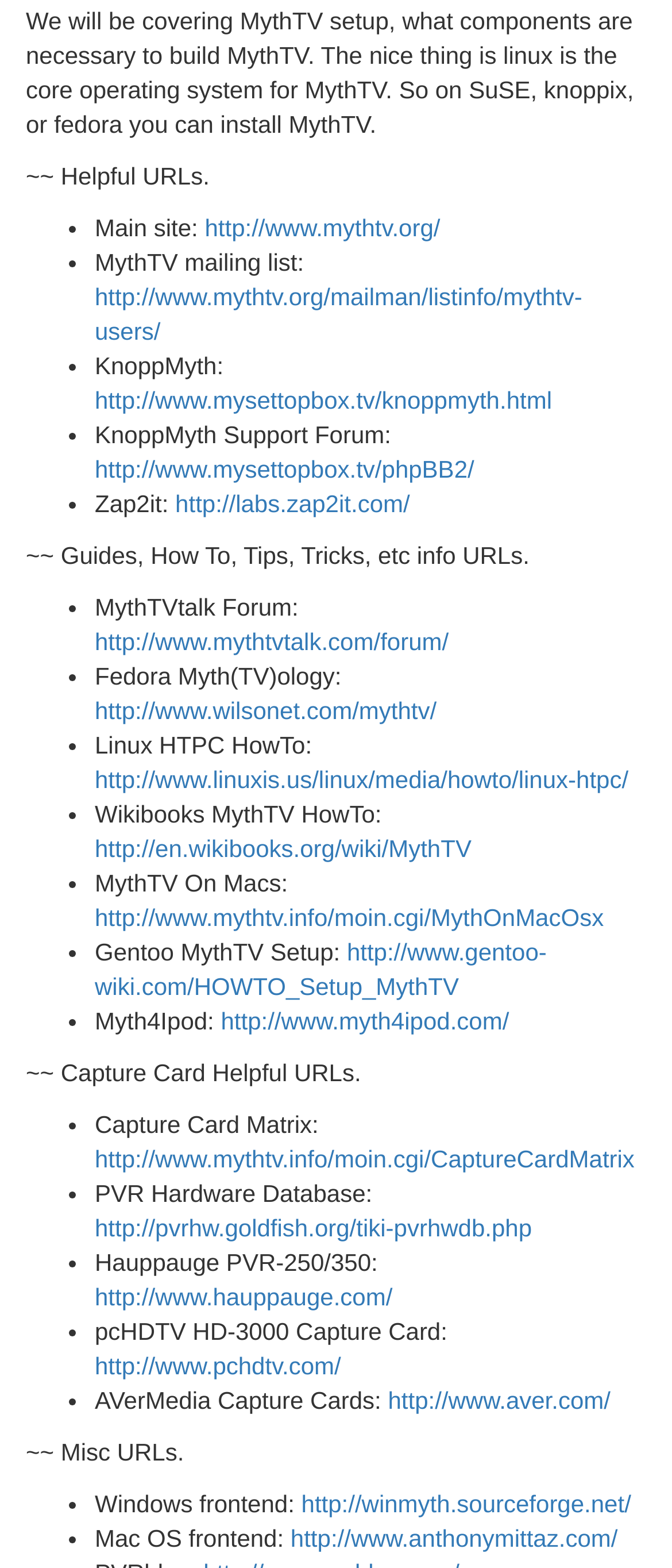How many sections are there on this webpage?
Answer with a single word or phrase by referring to the visual content.

4